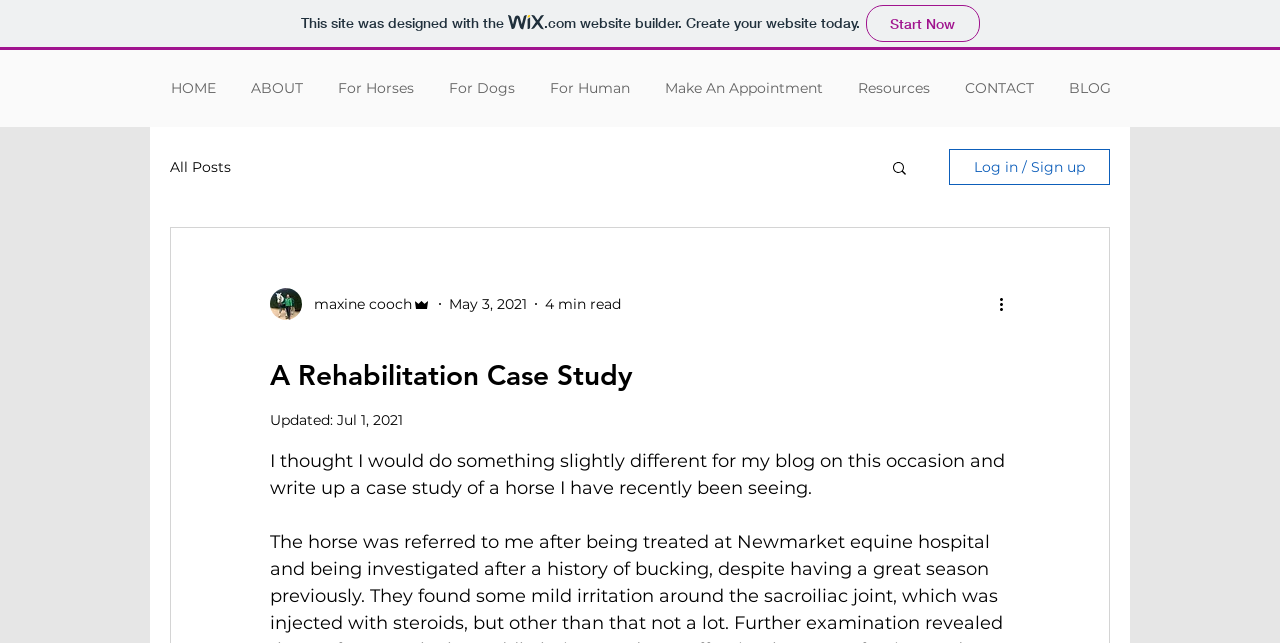Can you look at the image and give a comprehensive answer to the question:
How many minutes does it take to read the blog post?

I found the generic element '4 min read' which indicates the time it takes to read the blog post.